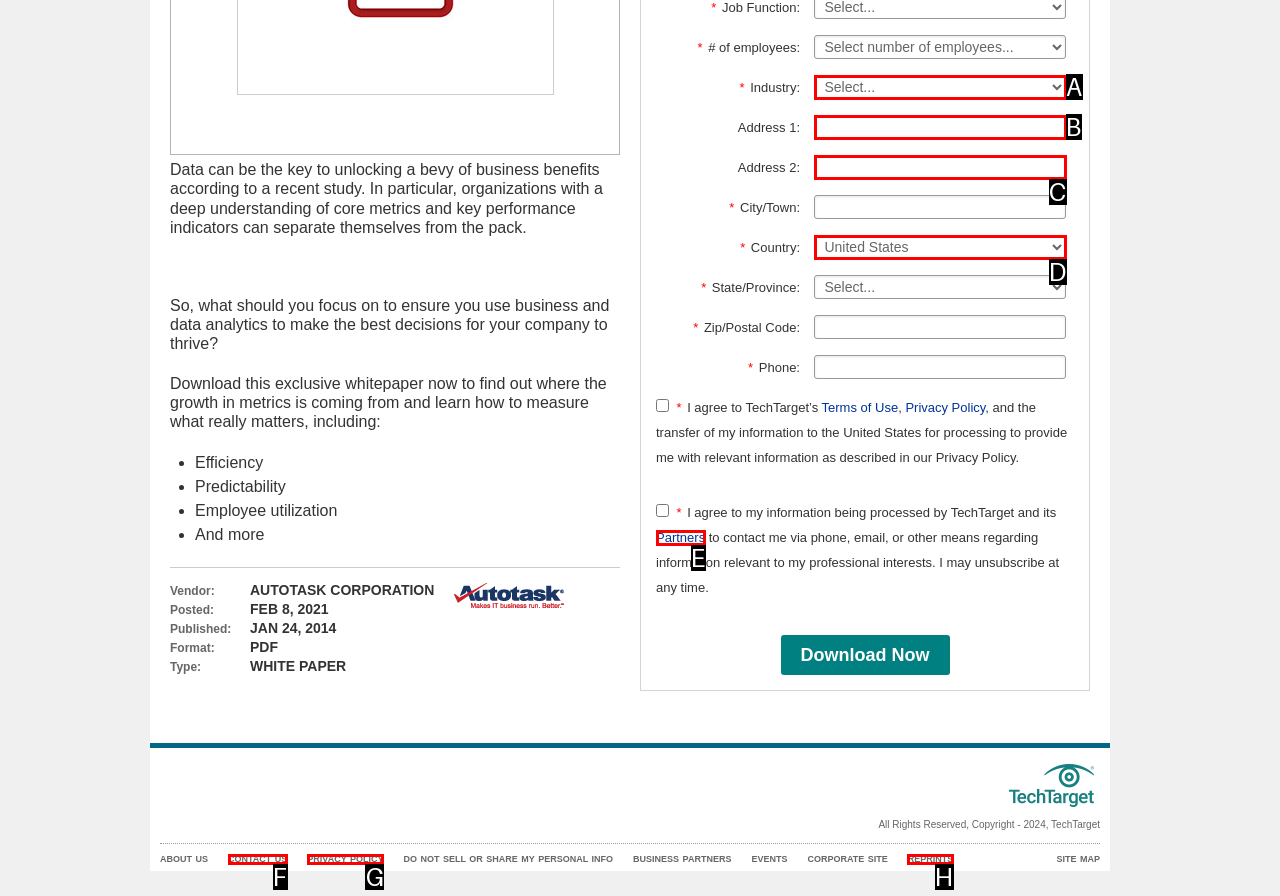Tell me which one HTML element best matches the description: Partners
Answer with the option's letter from the given choices directly.

E